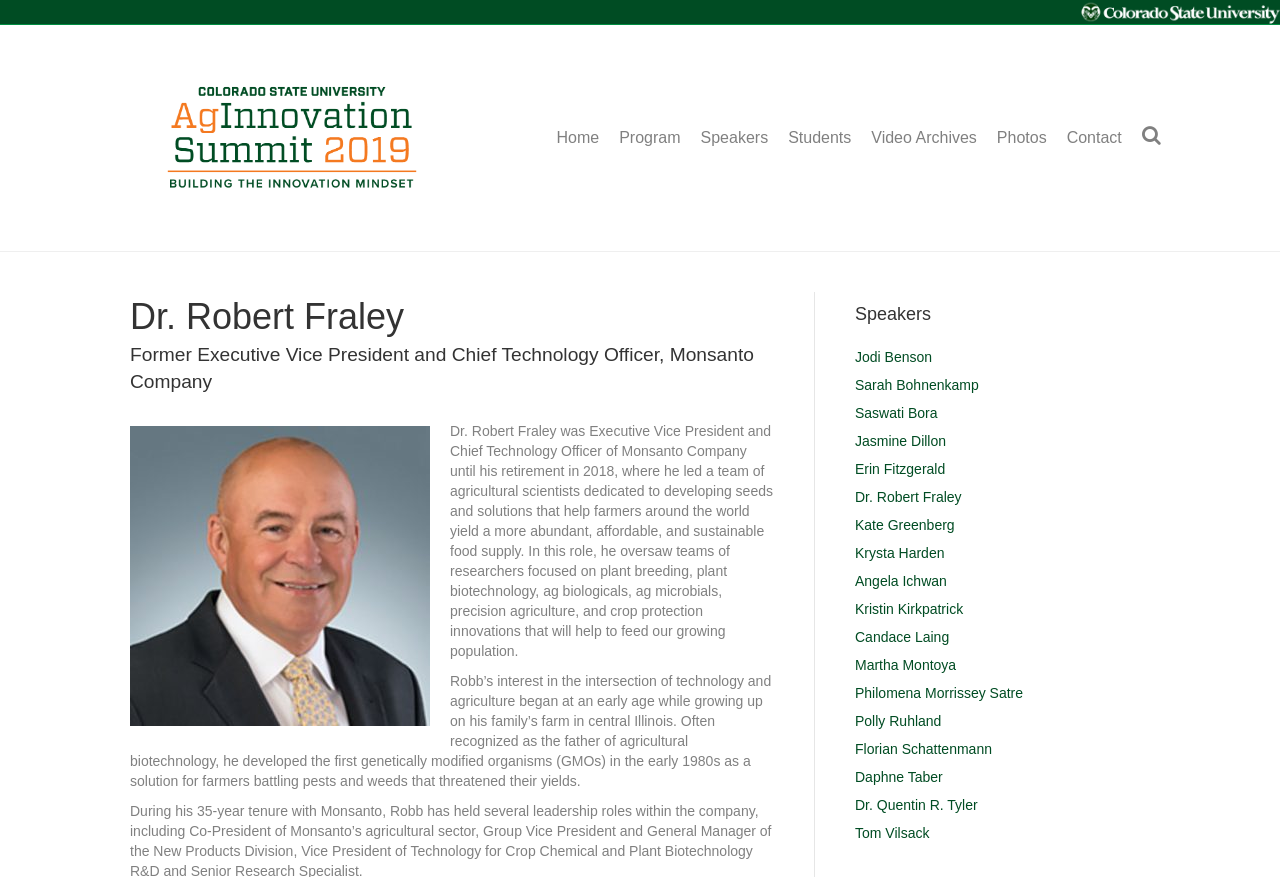Bounding box coordinates are specified in the format (top-left x, top-left y, bottom-right x, bottom-right y). All values are floating point numbers bounded between 0 and 1. Please provide the bounding box coordinate of the region this sentence describes: Kristin Kirkpatrick

[0.668, 0.685, 0.752, 0.703]